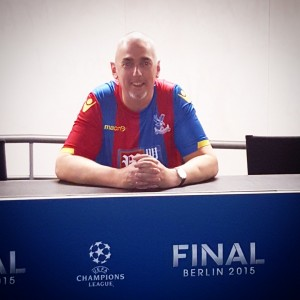What is on the table?
Please use the image to provide an in-depth answer to the question.

The table bears the logo and title 'FINAL BERLIN 2015' alongside the UEFA Champions League emblem, signifying a significant event in football history, which implies that the man is celebrating or reflecting on a notable match.